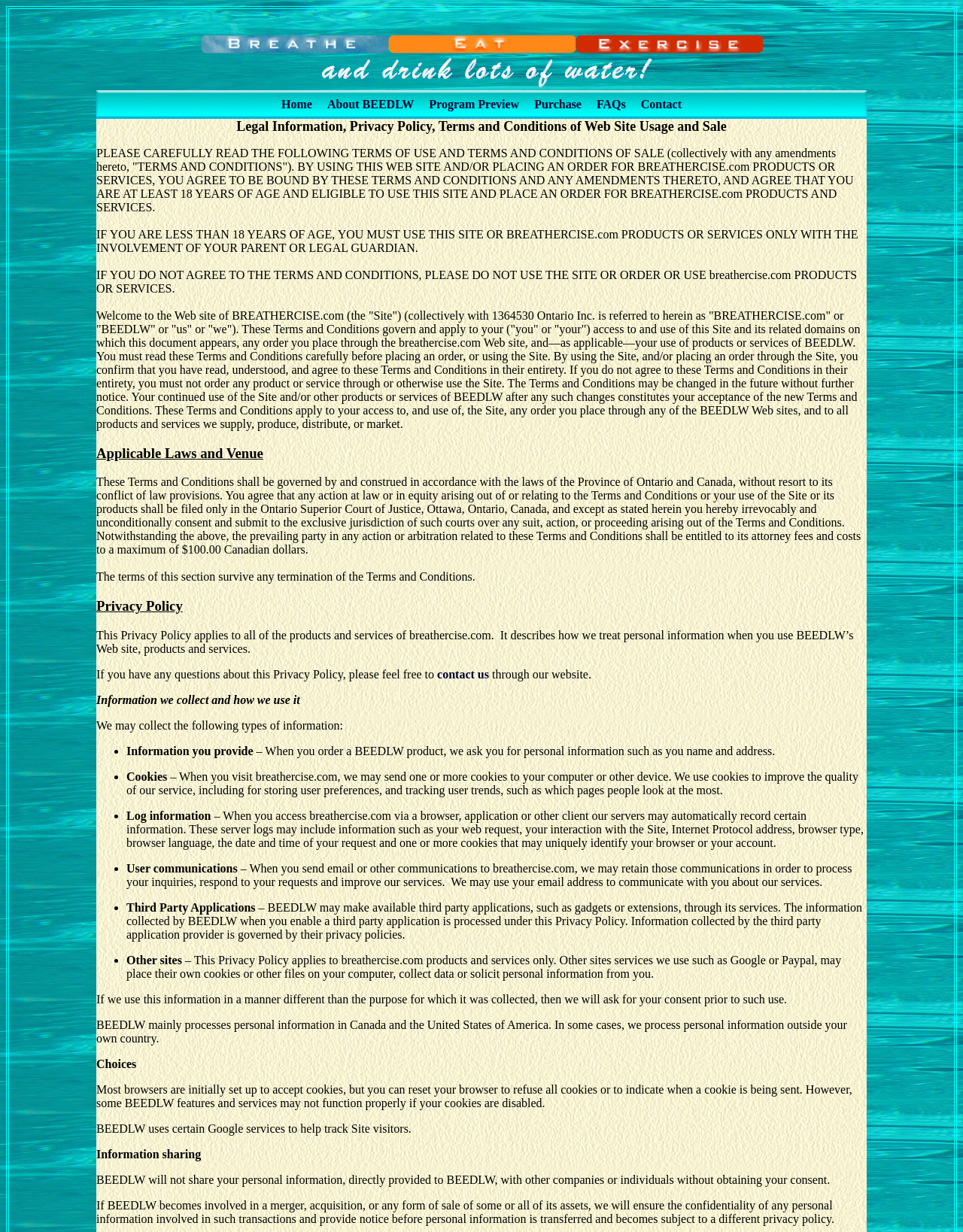Using the elements shown in the image, answer the question comprehensively: How many types of information does the website collect?

According to the 'Information we collect and how we use it' section, the website collects five types of information: information you provide, cookies, log information, user communications, and third-party applications.